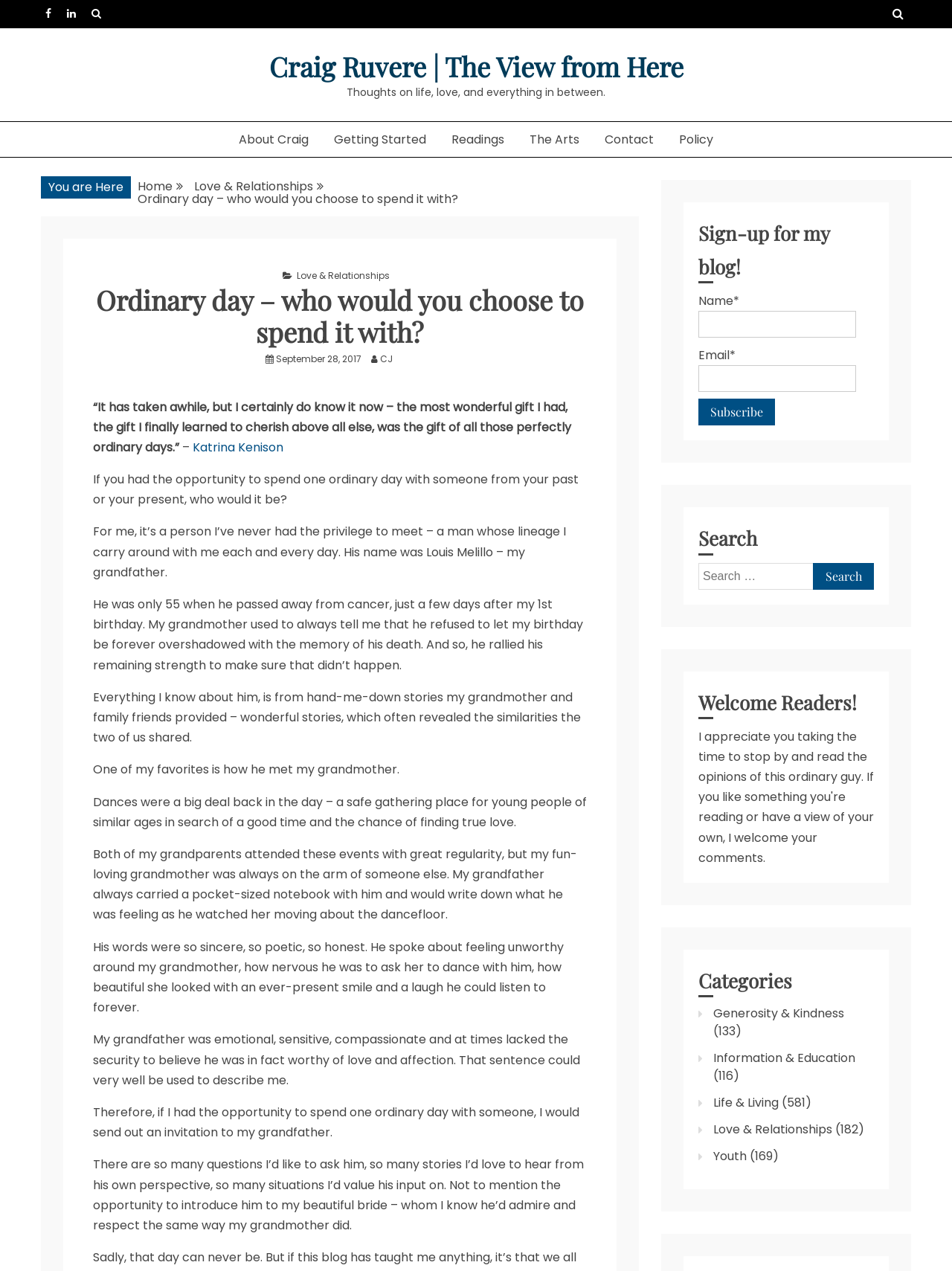Could you please study the image and provide a detailed answer to the question:
What is the name of the person the author wants to spend an ordinary day with?

The author wants to spend an ordinary day with their grandfather, Louis Melillo, who passed away when the author was just a year old.